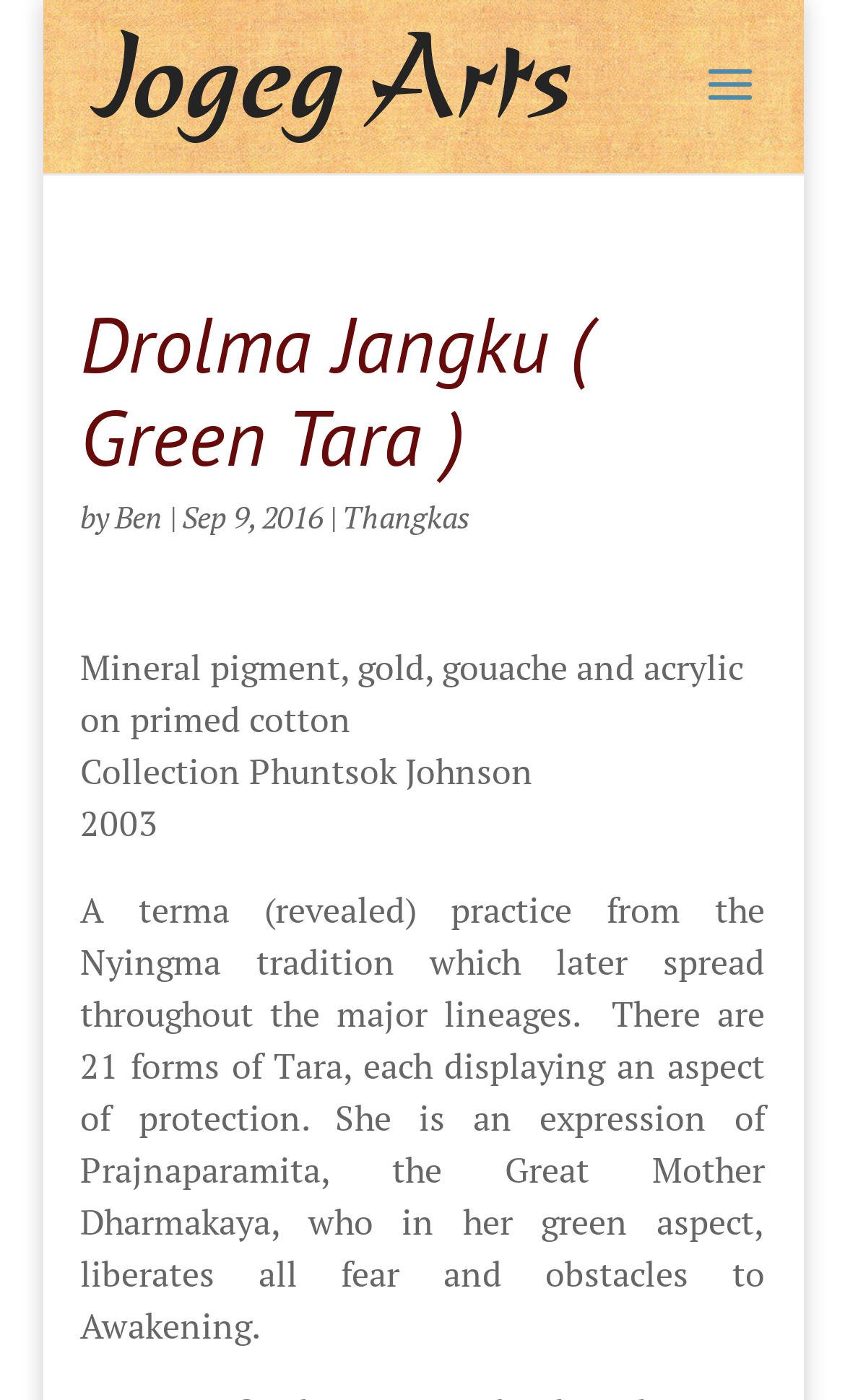What is the material used for the artwork?
Craft a detailed and extensive response to the question.

The answer can be found by reading the text that describes the artwork, which is located below the artist's name.